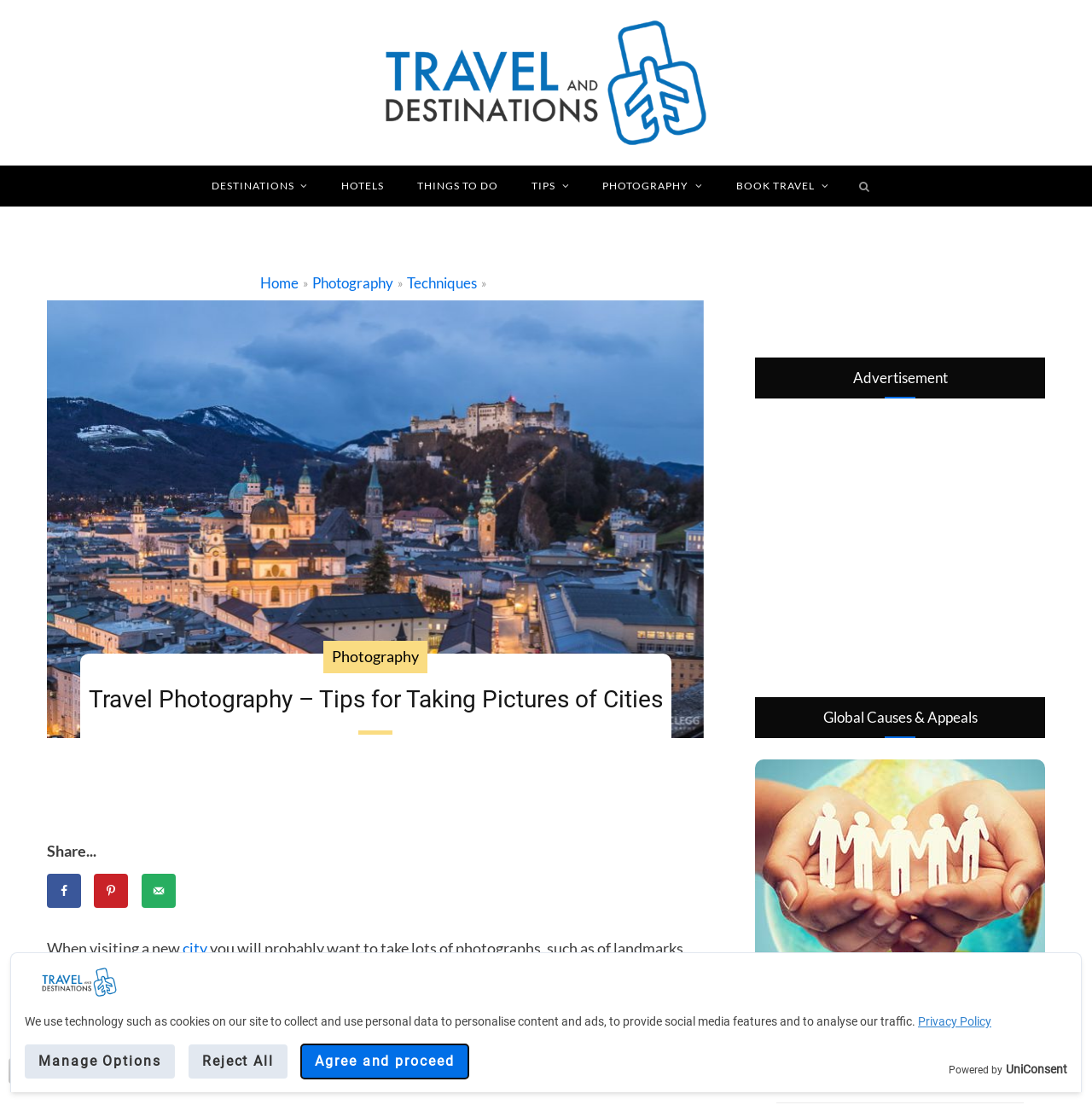Create a detailed summary of all the visual and textual information on the webpage.

This webpage is about travel photography, specifically providing tips and techniques for capturing the best photographs of cities. At the top, there is a navigation menu with links to various destinations, hotels, things to do, tips, photography, and booking travel. Below the navigation menu, there is a search bar.

The main content of the webpage is divided into sections. The first section has a heading "Travel Photography – Tips for Taking Pictures of Cities" and features an image of a city skyline during the blue hour. Below the image, there is a paragraph of text that introduces the topic of travel photography and the importance of taking good photos when visiting a new city.

The next section appears to be a social sharing section, with links to share the content on Facebook, save to Pinterest, and send over email. Each of these links has a corresponding icon.

The main article continues below, providing tips and techniques for capturing the best photographs of cities. The text is divided into paragraphs, with some links to specific words or phrases, such as "city" and "sell".

On the right-hand side of the webpage, there are two sections. The first section is an advertisement, and the second section is about global causes and appeals, featuring an image and a link to charities to support.

At the bottom of the webpage, there is a section with links to privacy policy, manage consent, and other related options. There is also a powered-by logo and a link to UniConsent.